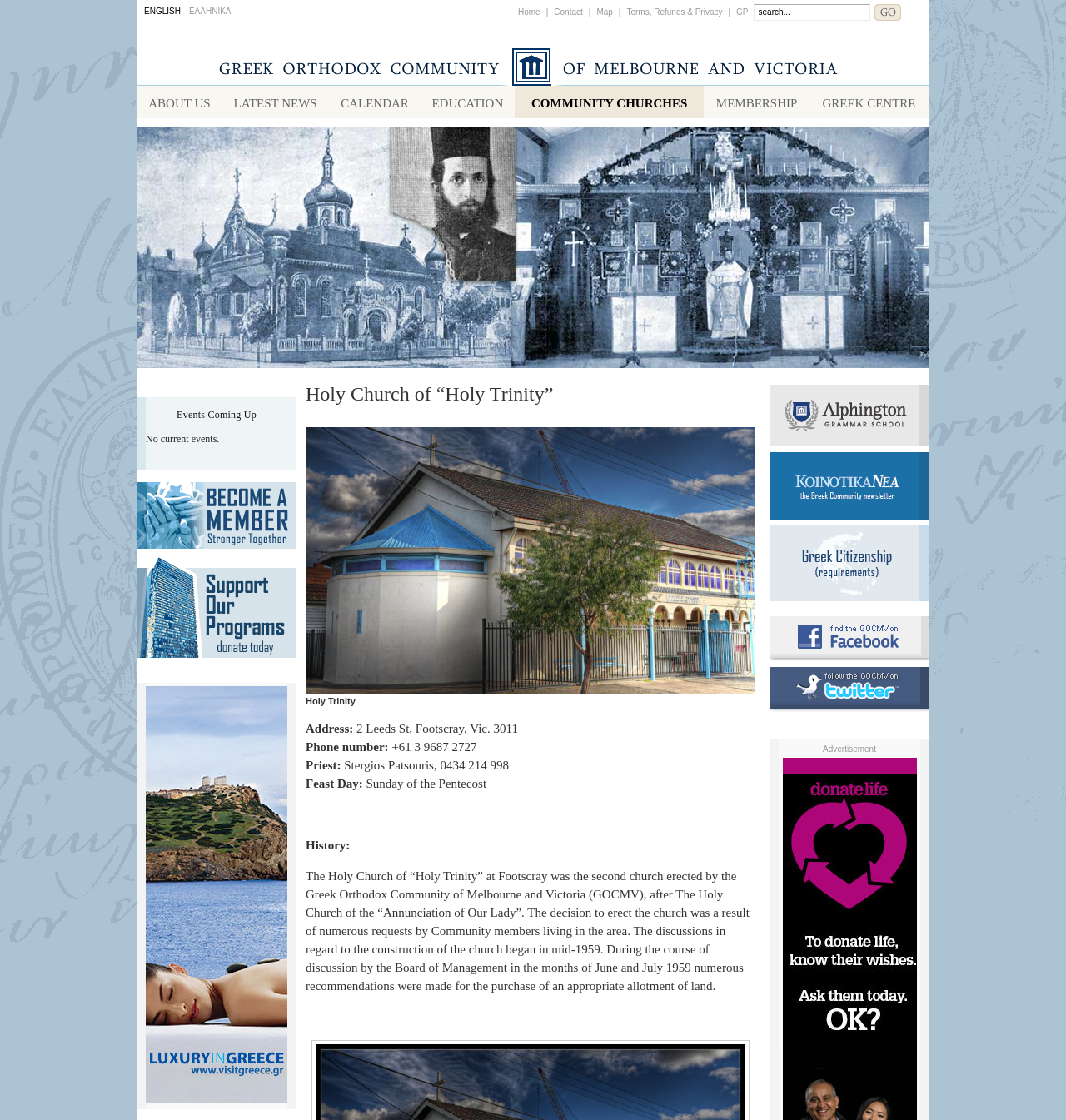Predict the bounding box coordinates of the area that should be clicked to accomplish the following instruction: "Search for something". The bounding box coordinates should consist of four float numbers between 0 and 1, i.e., [left, top, right, bottom].

[0.707, 0.004, 0.816, 0.019]